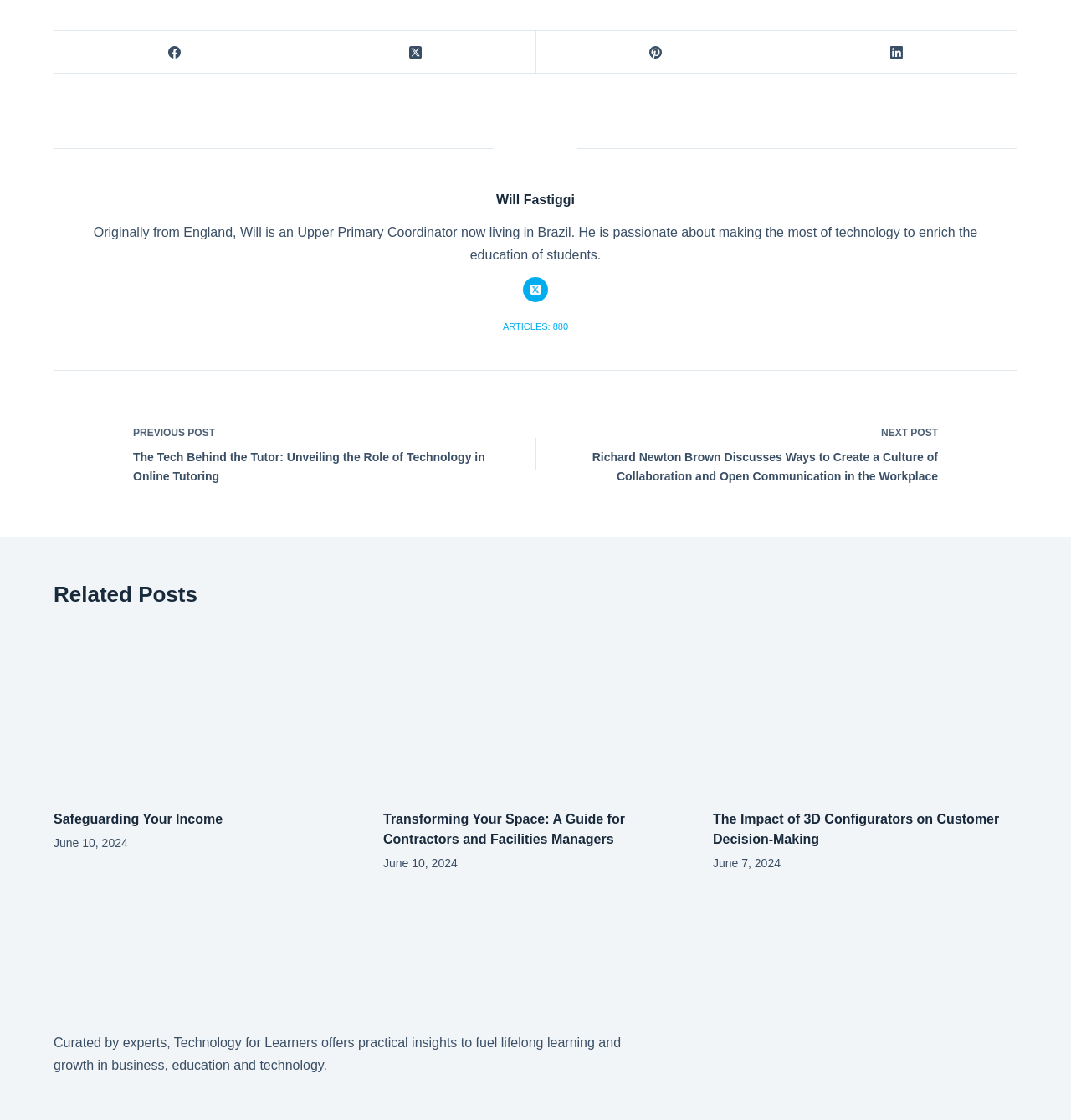Please identify the bounding box coordinates of the element's region that should be clicked to execute the following instruction: "View Will Fastiggi's profile". The bounding box coordinates must be four float numbers between 0 and 1, i.e., [left, top, right, bottom].

[0.5, 0.109, 0.547, 0.153]